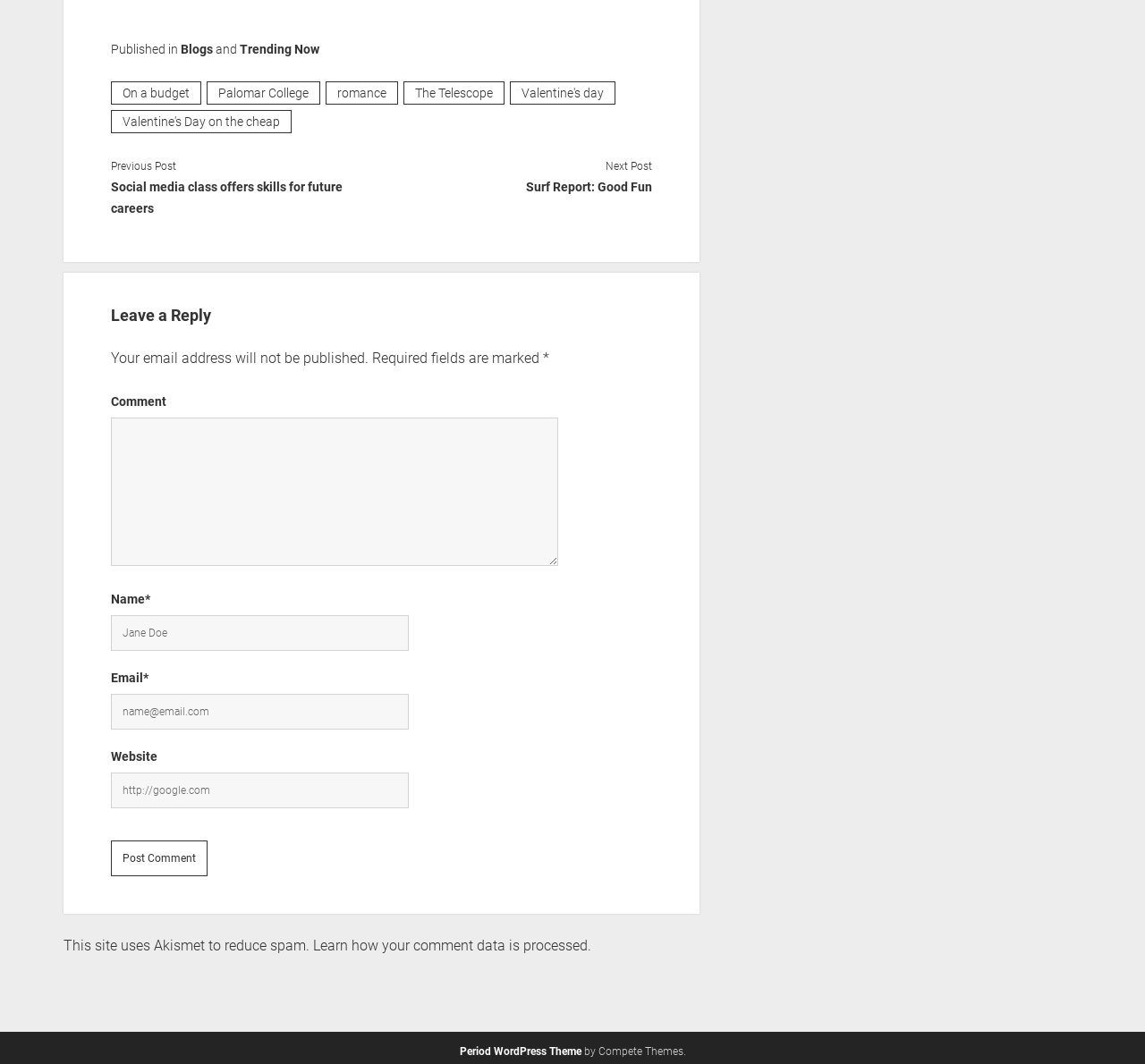Reply to the question with a single word or phrase:
What is the theme of the website?

Period WordPress Theme